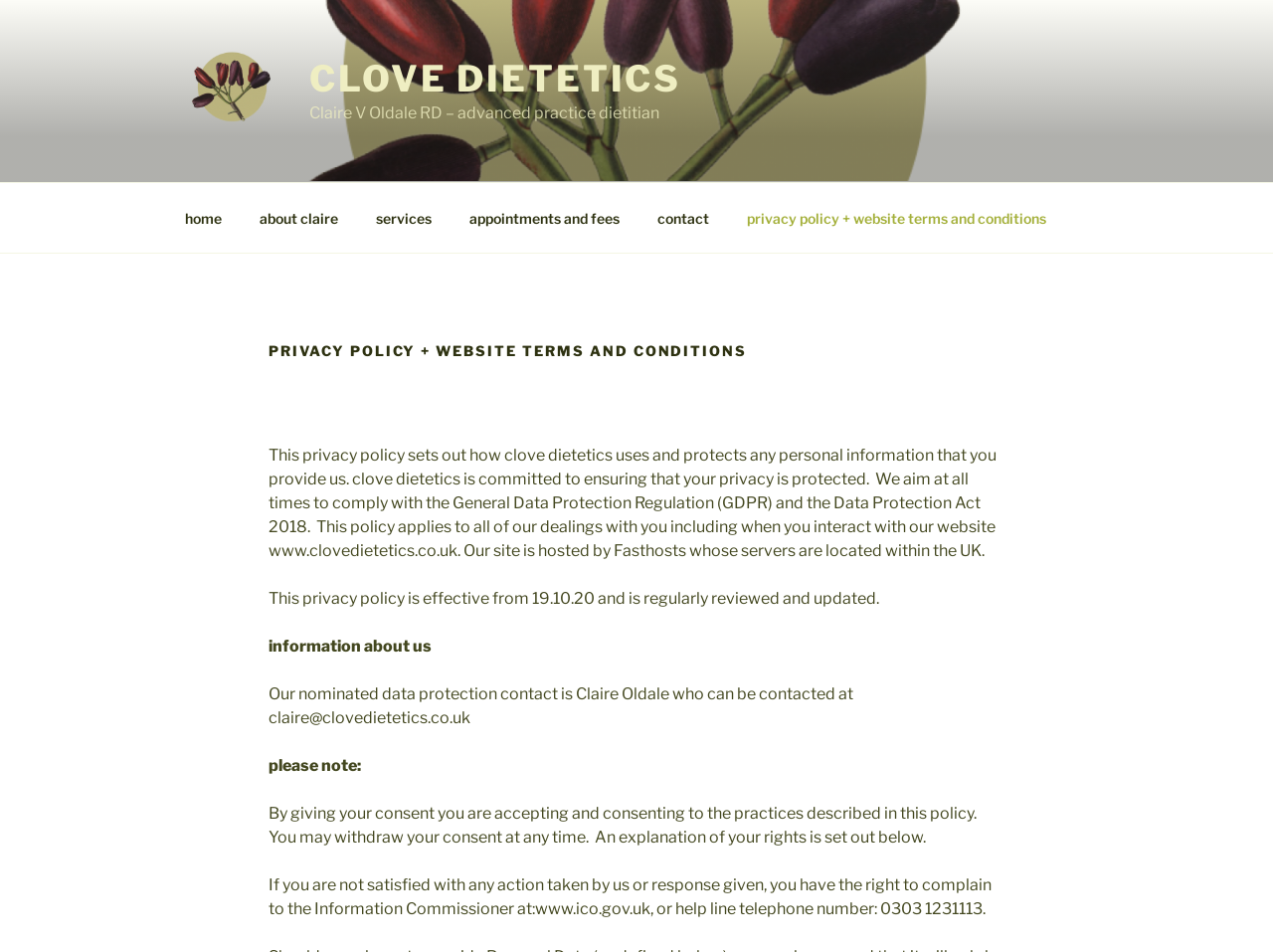Specify the bounding box coordinates of the area that needs to be clicked to achieve the following instruction: "Visit the client website".

None